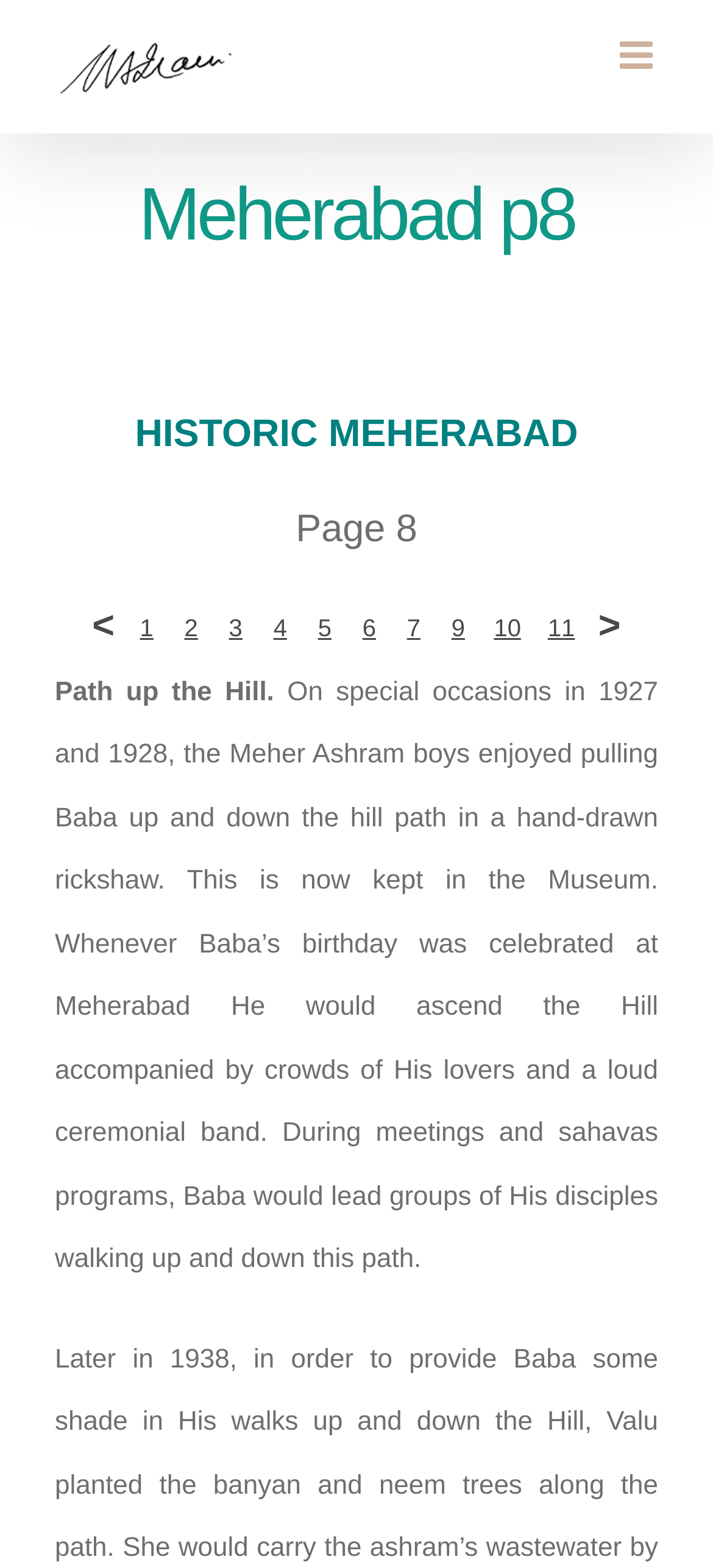Respond to the question with just a single word or phrase: 
What is the function of the link at the bottom of the page?

Go to Top